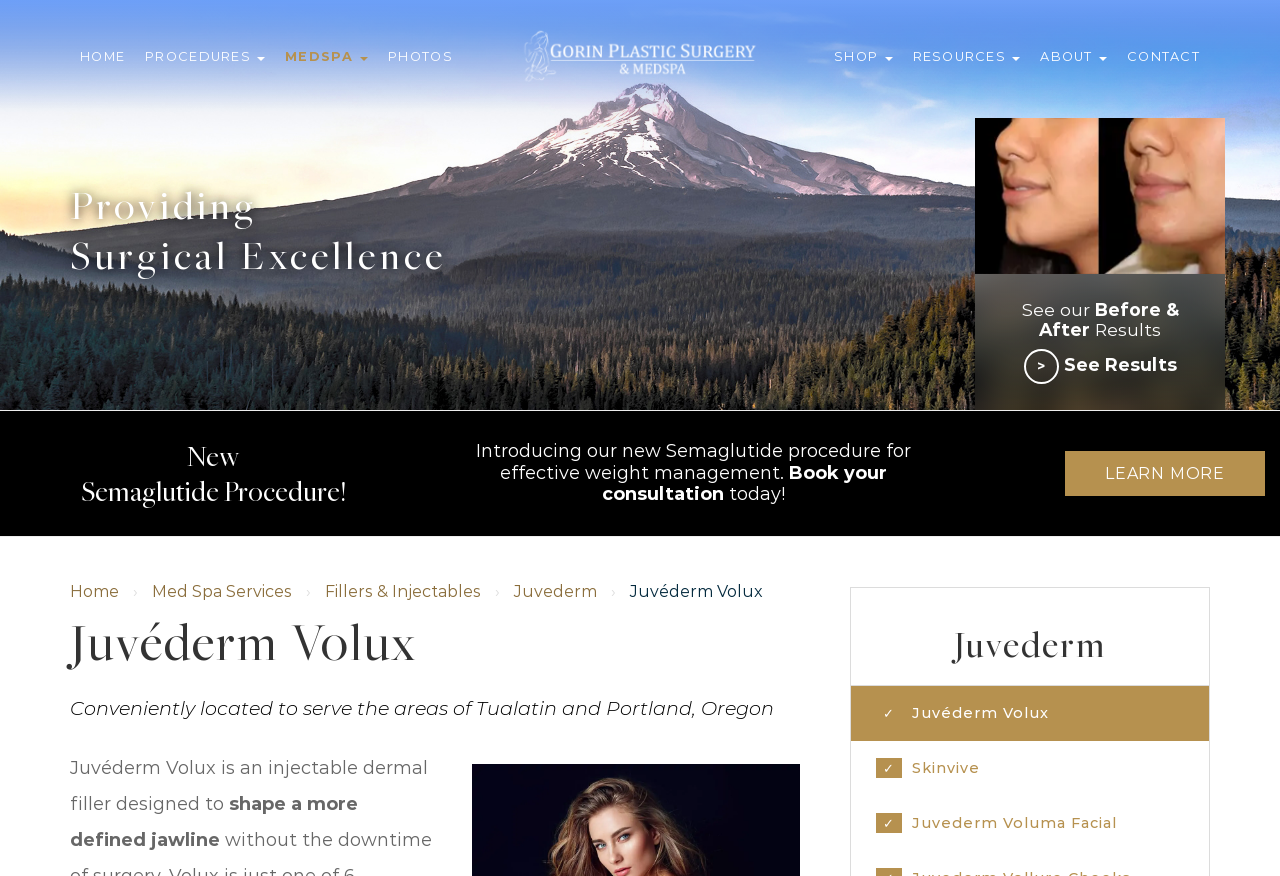What is the purpose of the Semaglutide procedure?
Answer with a single word or phrase by referring to the visual content.

Weight management